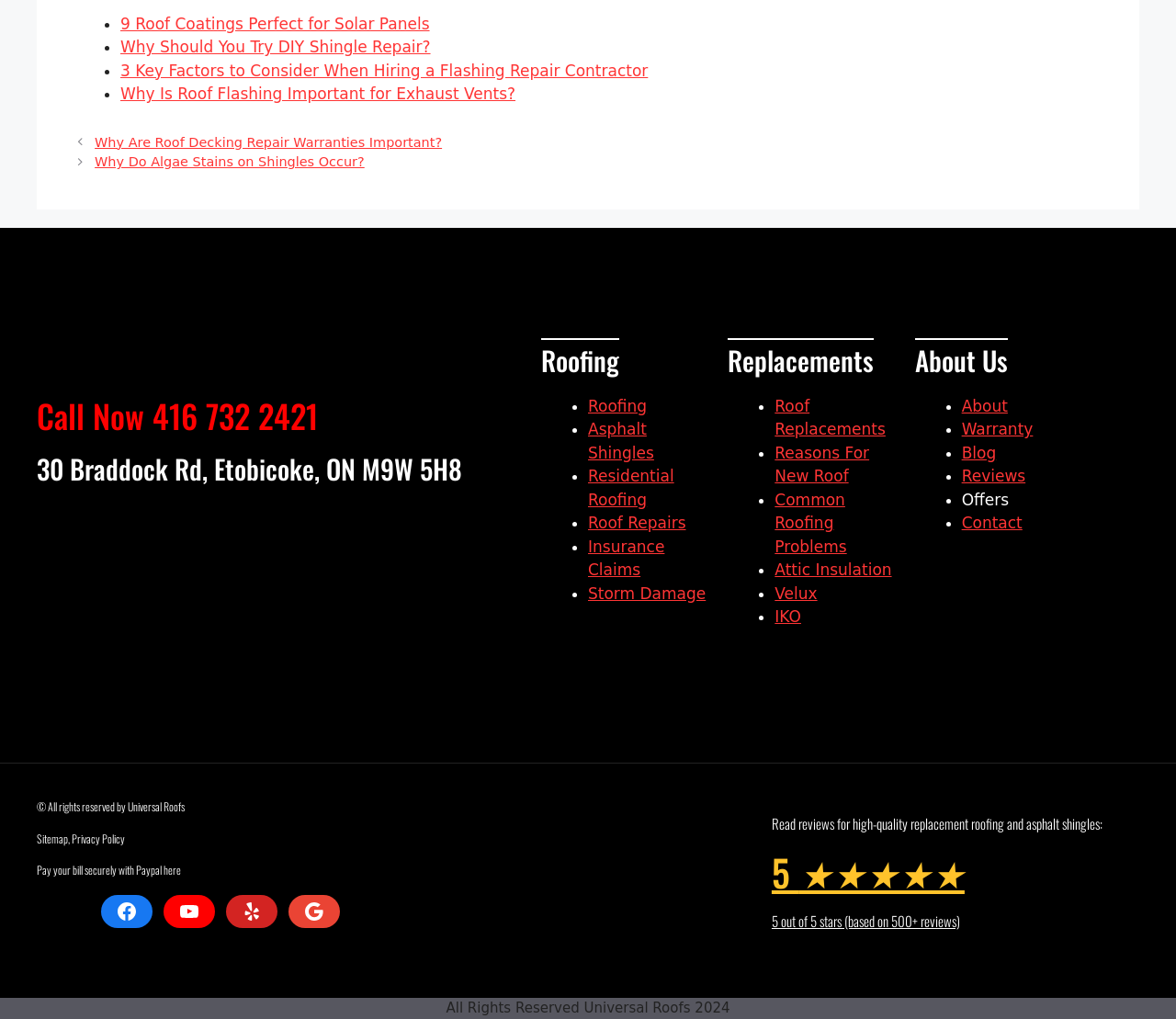Locate the bounding box coordinates of the area that needs to be clicked to fulfill the following instruction: "Read reviews for high-quality replacement roofing and asphalt shingles". The coordinates should be in the format of four float numbers between 0 and 1, namely [left, top, right, bottom].

[0.656, 0.8, 0.969, 0.816]